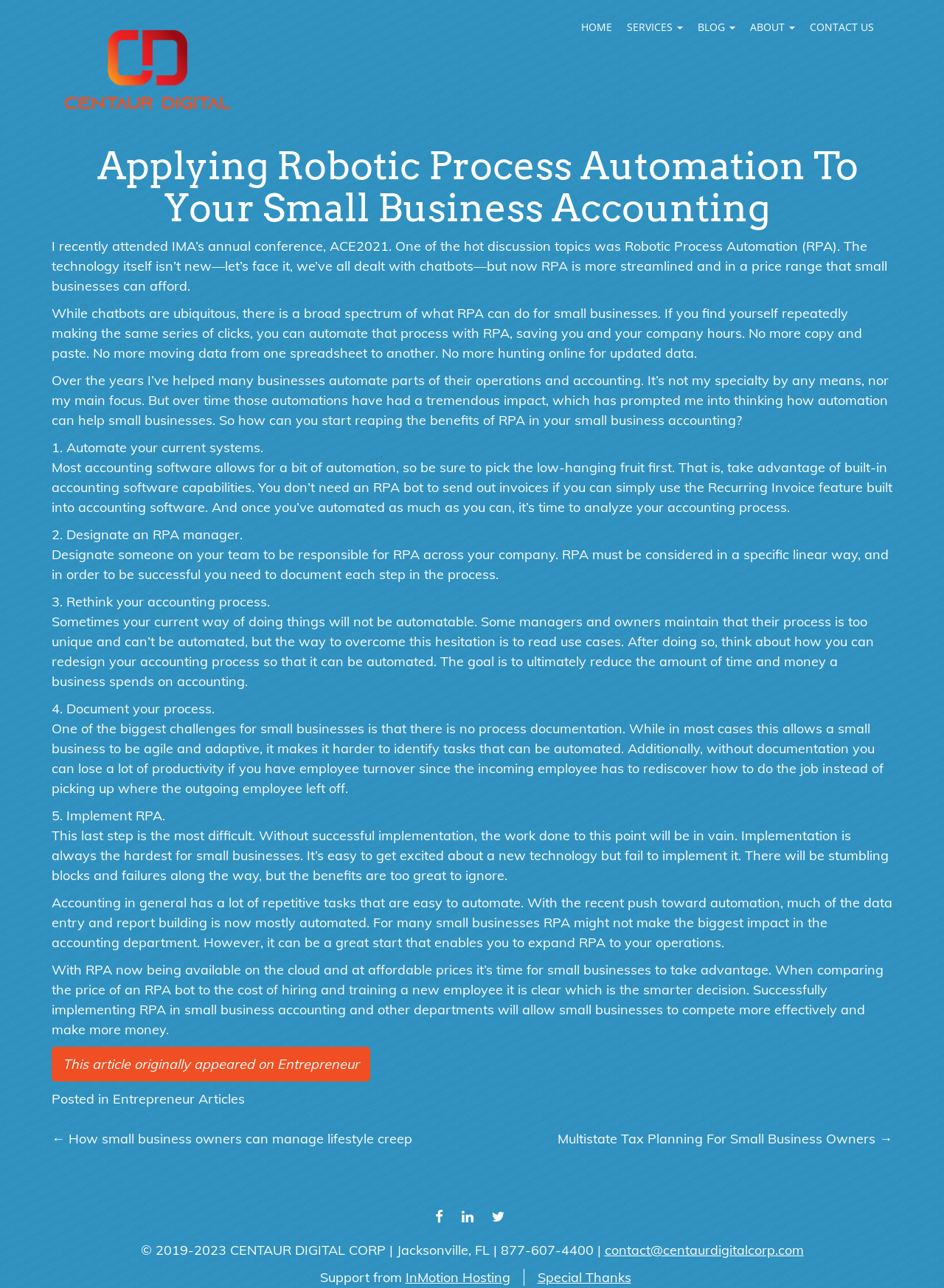Describe every aspect of the webpage comprehensively.

This webpage is about applying robotic process automation (RPA) to small business accounting. At the top, there is a header section with links to "HOME", "SERVICES", "BLOG", "ABOUT", and "CONTACT US". Below the header, there is a main article section with a heading "Applying Robotic Process Automation To Your Small Business Accounting". The article discusses the benefits of RPA for small businesses, including automating repetitive tasks, reducing time and money spent on accounting, and increasing productivity.

The article is divided into five sections, each with a numbered heading. The first section discusses automating current systems, the second section talks about designating an RPA manager, the third section is about rethinking the accounting process, the fourth section emphasizes the importance of documenting the process, and the fifth section is about implementing RPA.

Throughout the article, there are several paragraphs of text explaining the benefits and steps of implementing RPA in small business accounting. At the bottom of the article, there is a footer section with links to "Entrepreneur Articles" and "Post Navigation" with links to previous and next articles.

On the right side of the footer, there are social media links to Facebook, LinkedIn, and Twitter. At the very bottom of the page, there is a copyright notice, contact information, and a link to the company's email address.